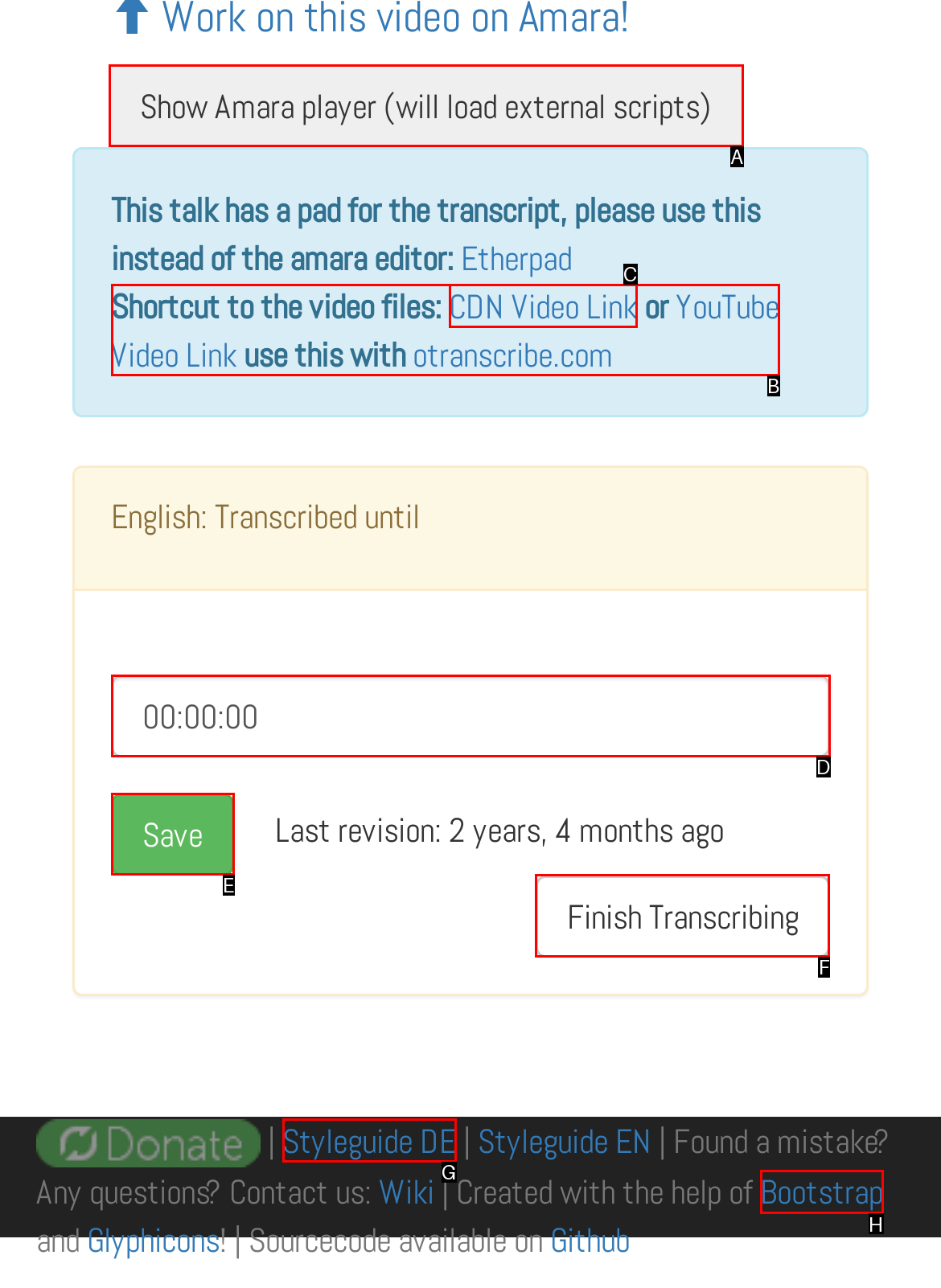Tell me the letter of the UI element to click in order to accomplish the following task: Click the 'Finish Transcribing' button
Answer with the letter of the chosen option from the given choices directly.

F